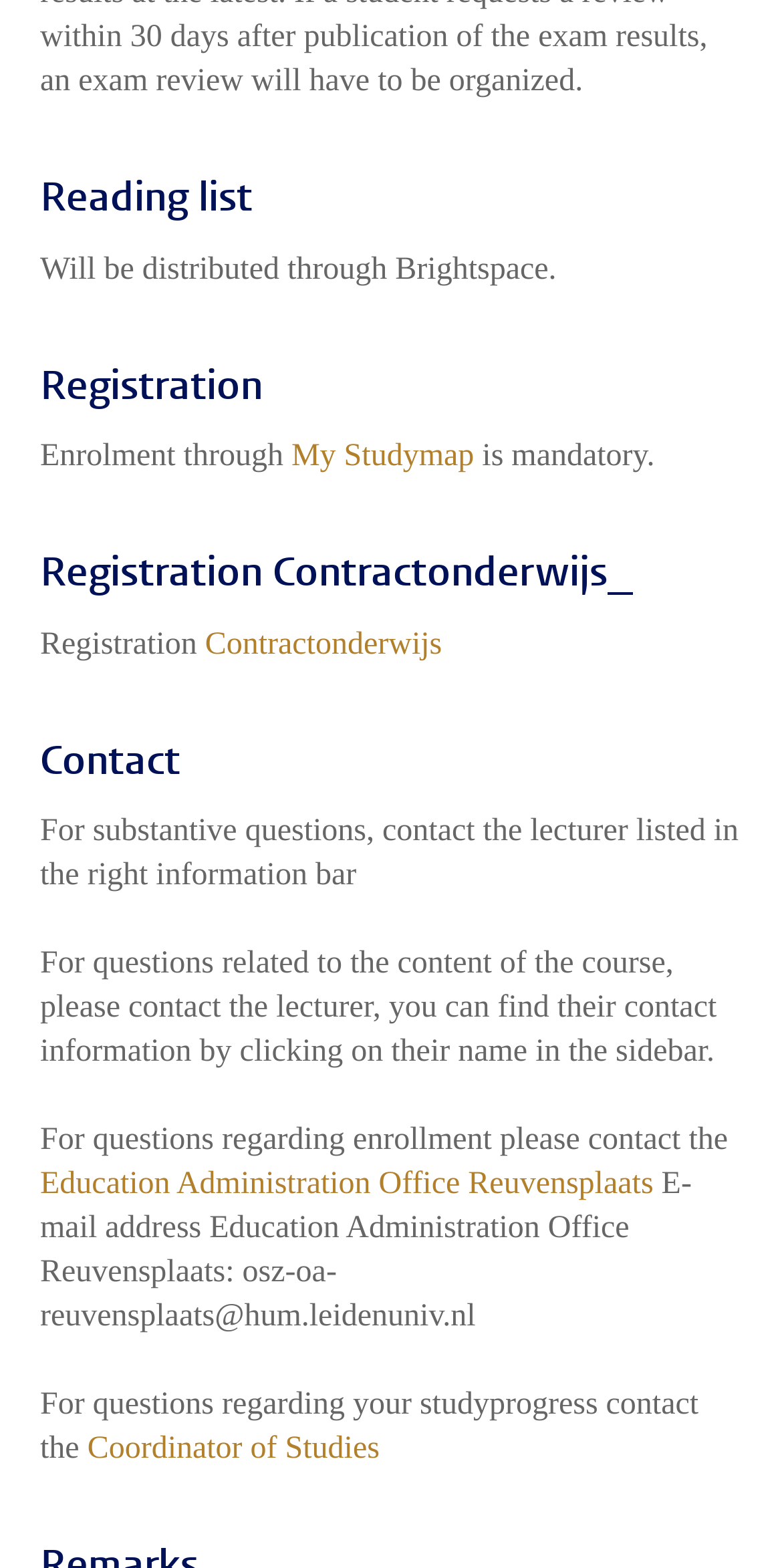Analyze the image and answer the question with as much detail as possible: 
Who to contact for questions about study progress?

For questions regarding study progress, one should contact the Coordinator of Studies. This information is found in the 'Contact' section of the webpage, where it is stated that 'For questions regarding your study progress contact the Coordinator of Studies'.